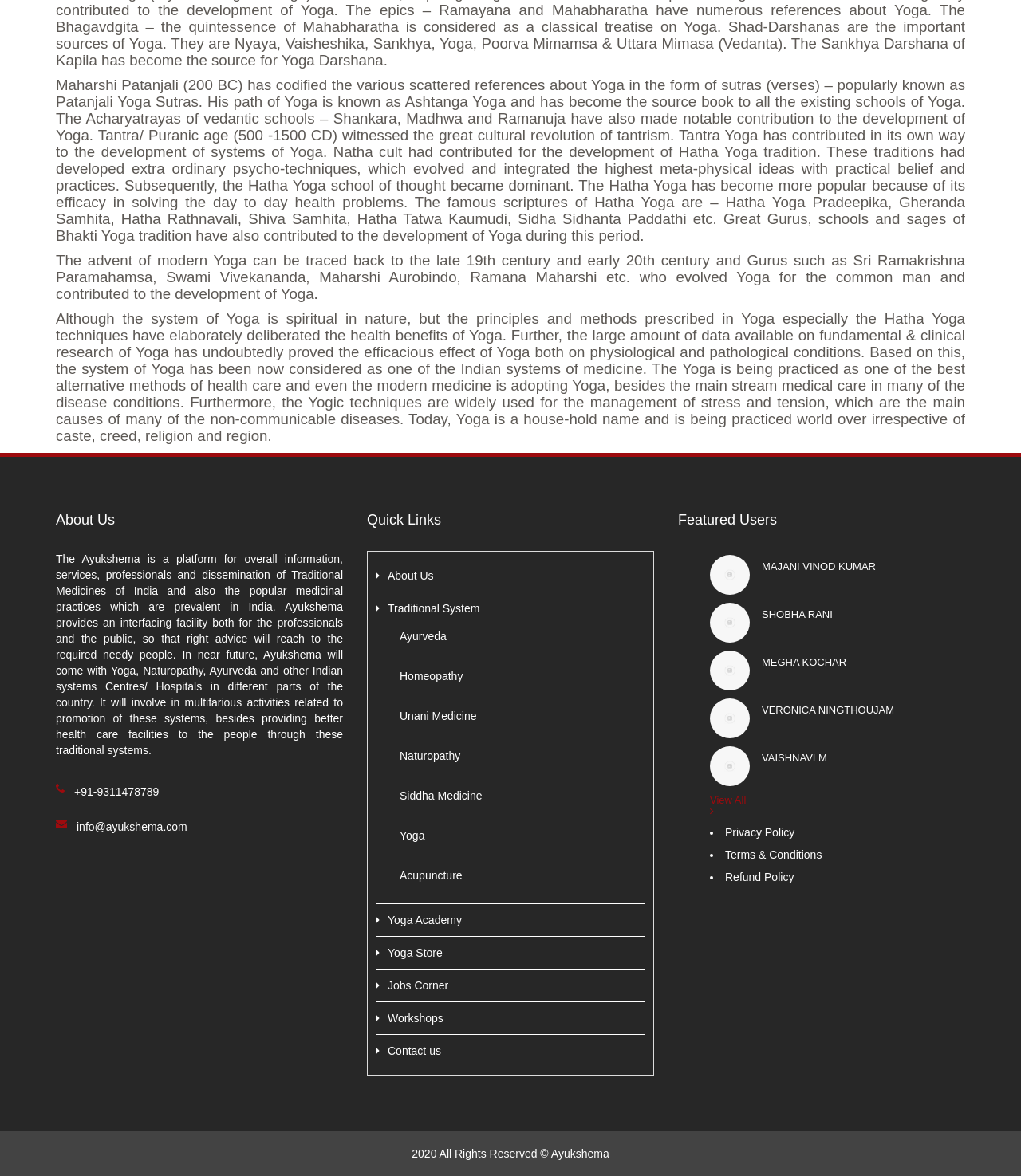Given the description "Homeopathy", determine the bounding box of the corresponding UI element.

[0.391, 0.564, 0.632, 0.585]